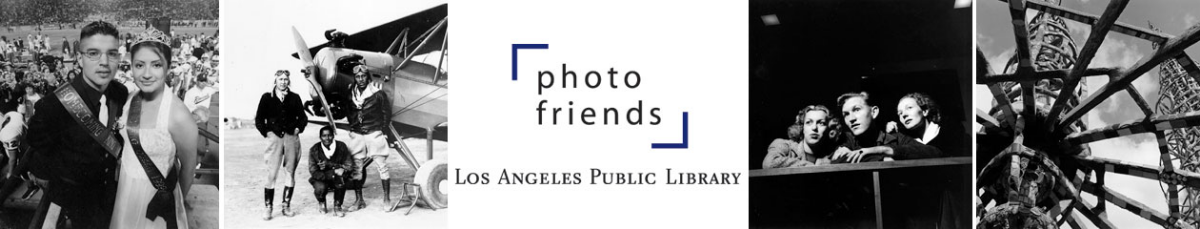What is the likely event depicted on the left?
Please answer the question with a detailed response using the information from the screenshot.

The couple in formal attire on the left of the banner captures a festive event, which is likely a celebration or pageant, showcasing a moment from Los Angeles' past.